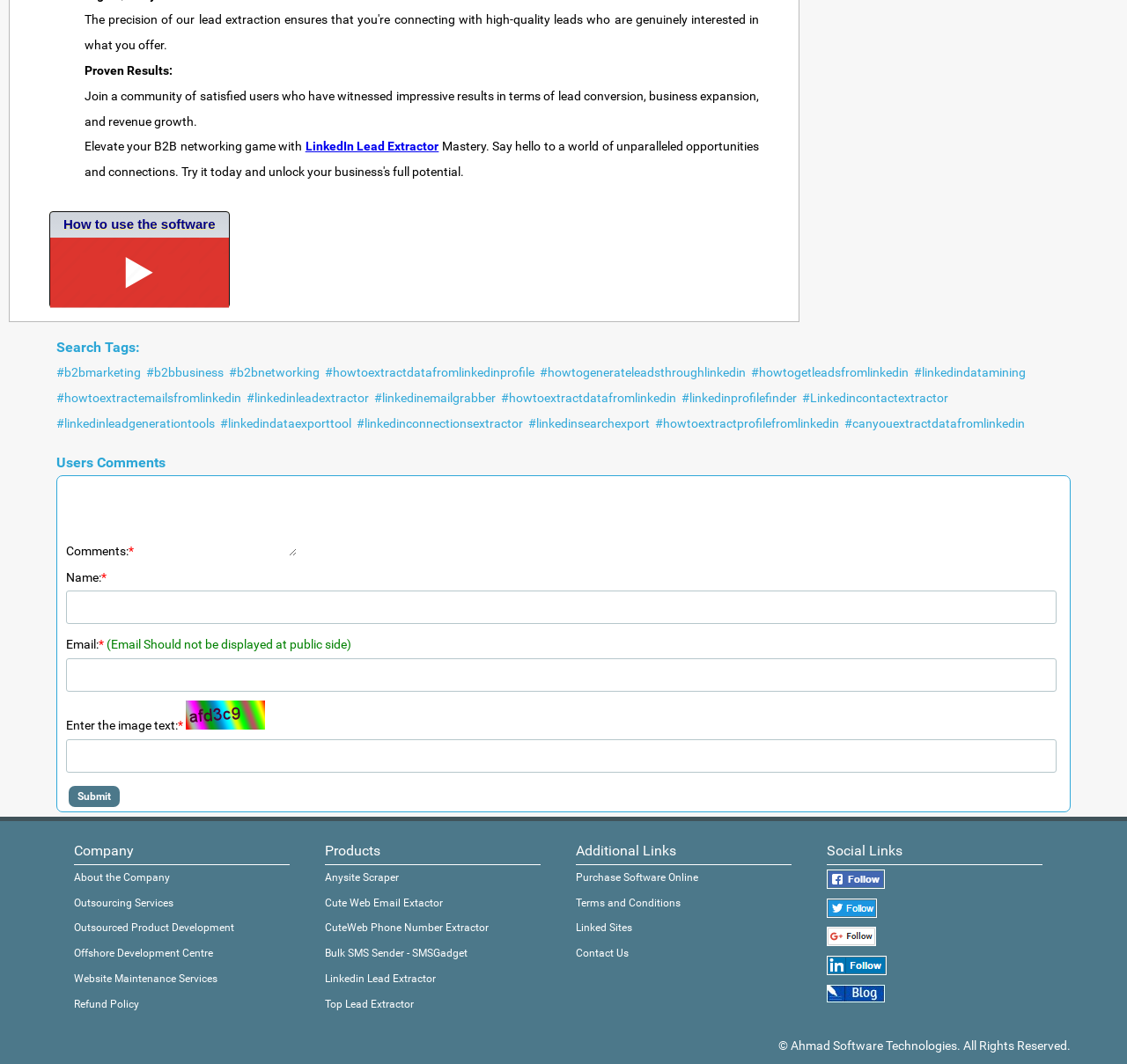Give a short answer to this question using one word or a phrase:
What type of company is Ahmad Software Technologies?

Software development